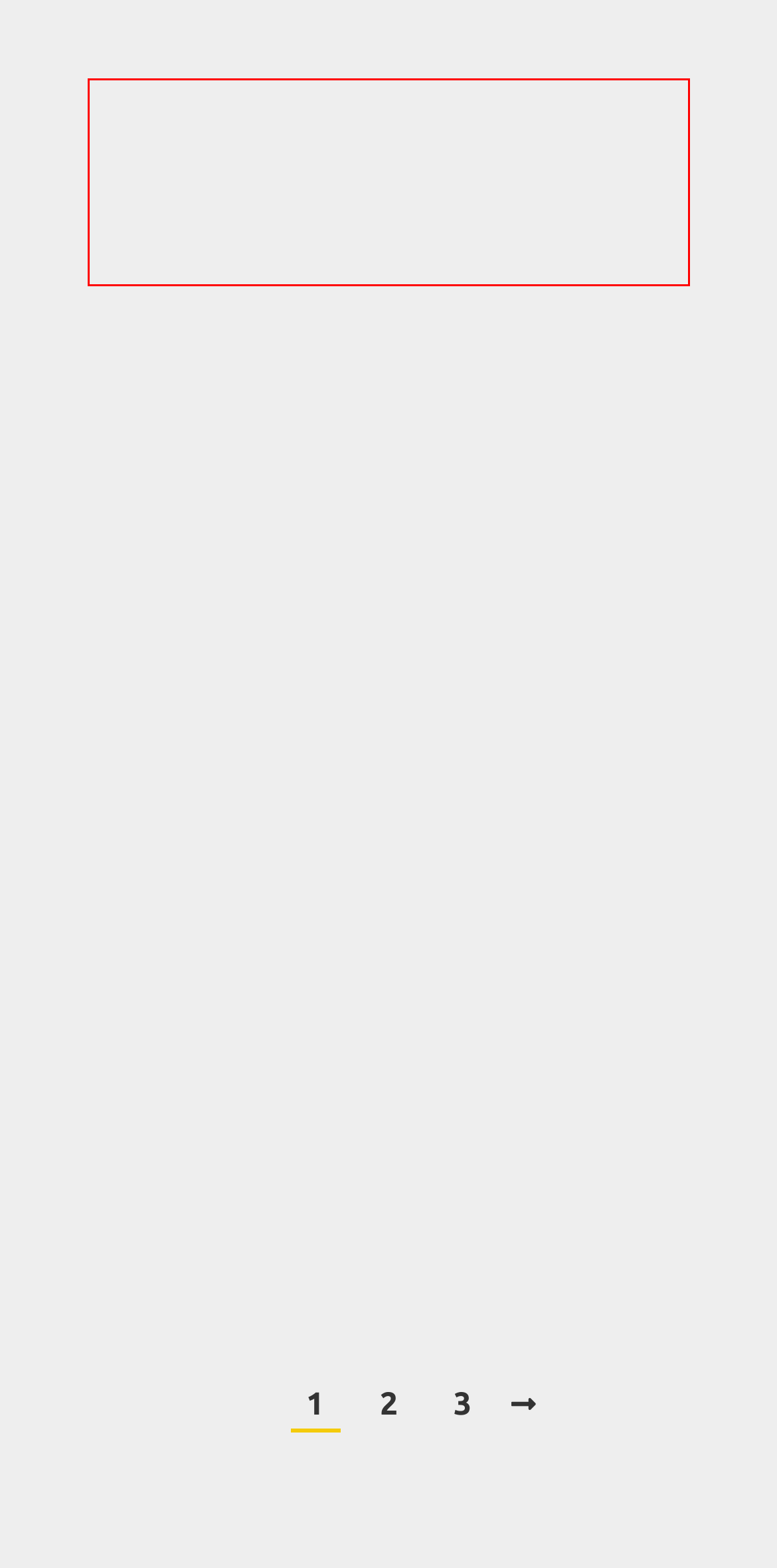Identify the text within the red bounding box on the webpage screenshot and generate the extracted text content.

With the costs of the air-con and the extra drinks fridge cranking all summer long, you may get a bit of a shock at how quickly the costs of keeping cool add up.